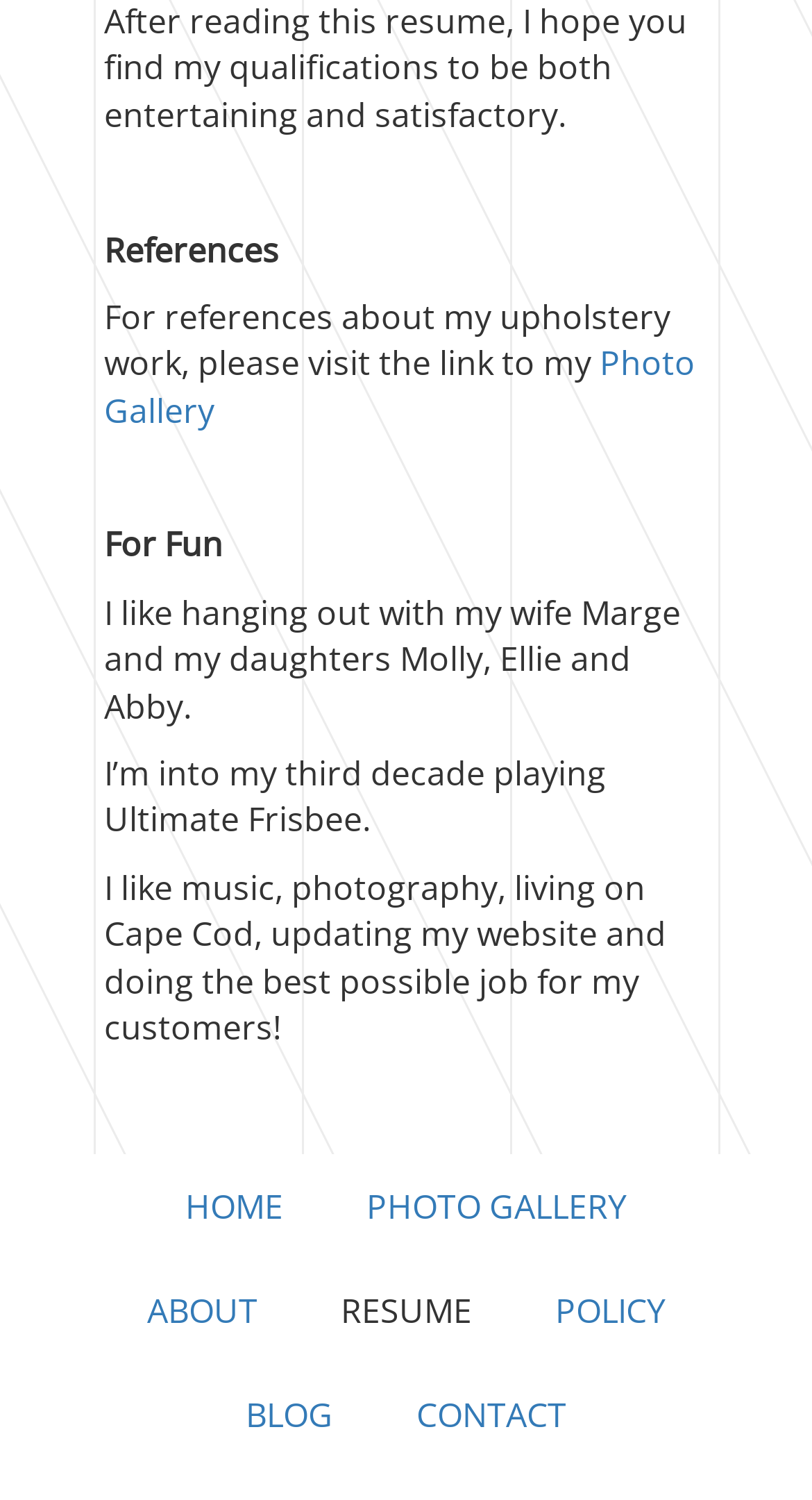Point out the bounding box coordinates of the section to click in order to follow this instruction: "Read the article 'Pat McQuaid is a dick.'".

None